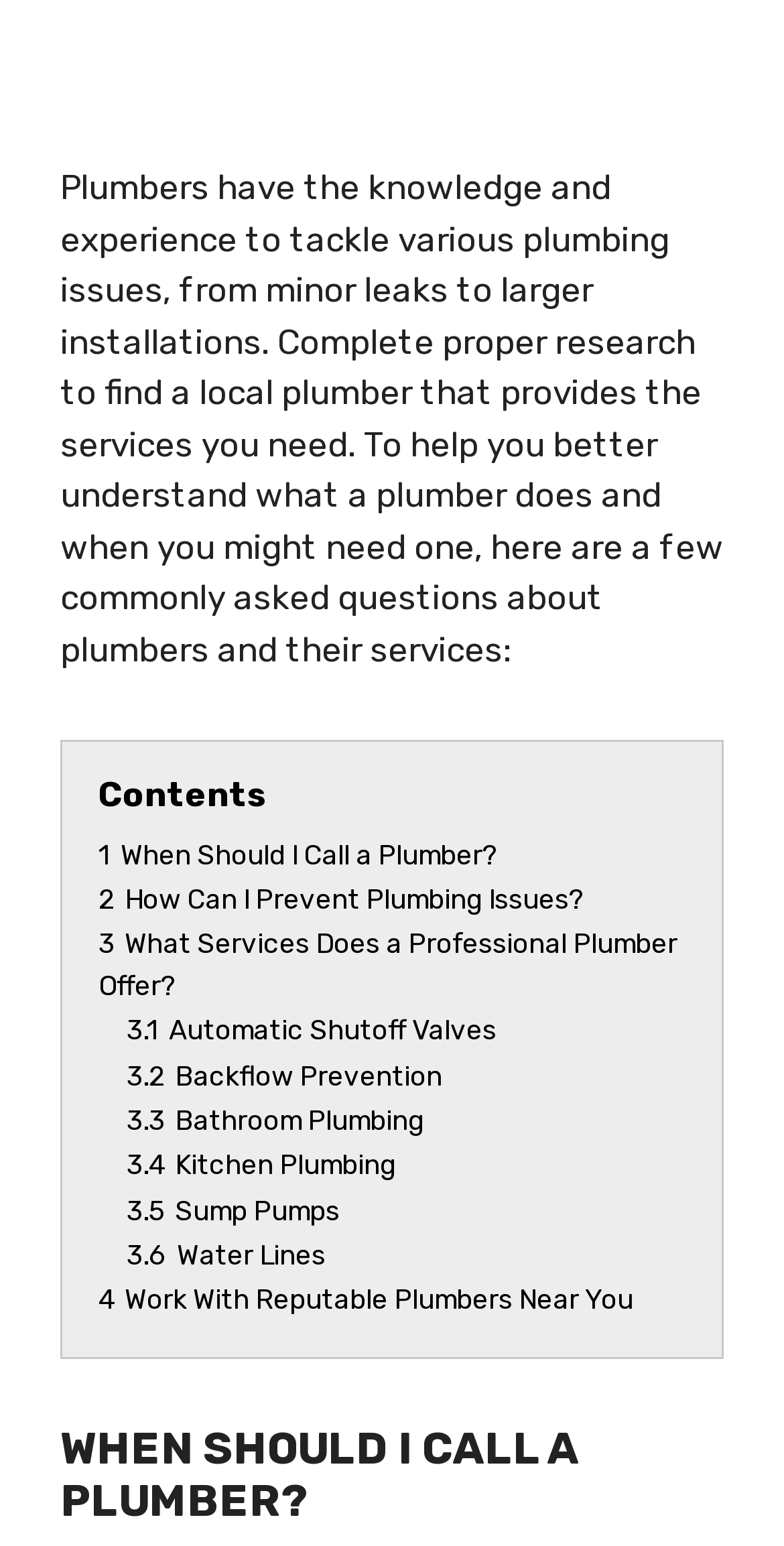What is the first question asked about plumbers?
From the screenshot, provide a brief answer in one word or phrase.

When Should I Call a Plumber?